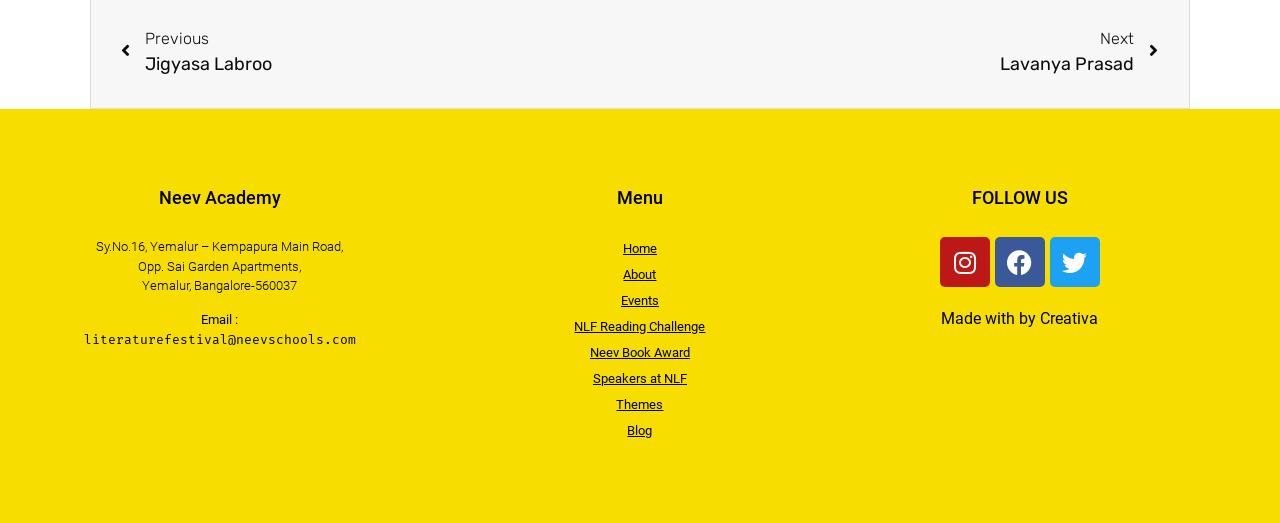Determine the bounding box coordinates of the section I need to click to execute the following instruction: "contact via email". Provide the coordinates as four float numbers between 0 and 1, i.e., [left, top, right, bottom].

[0.066, 0.634, 0.278, 0.663]